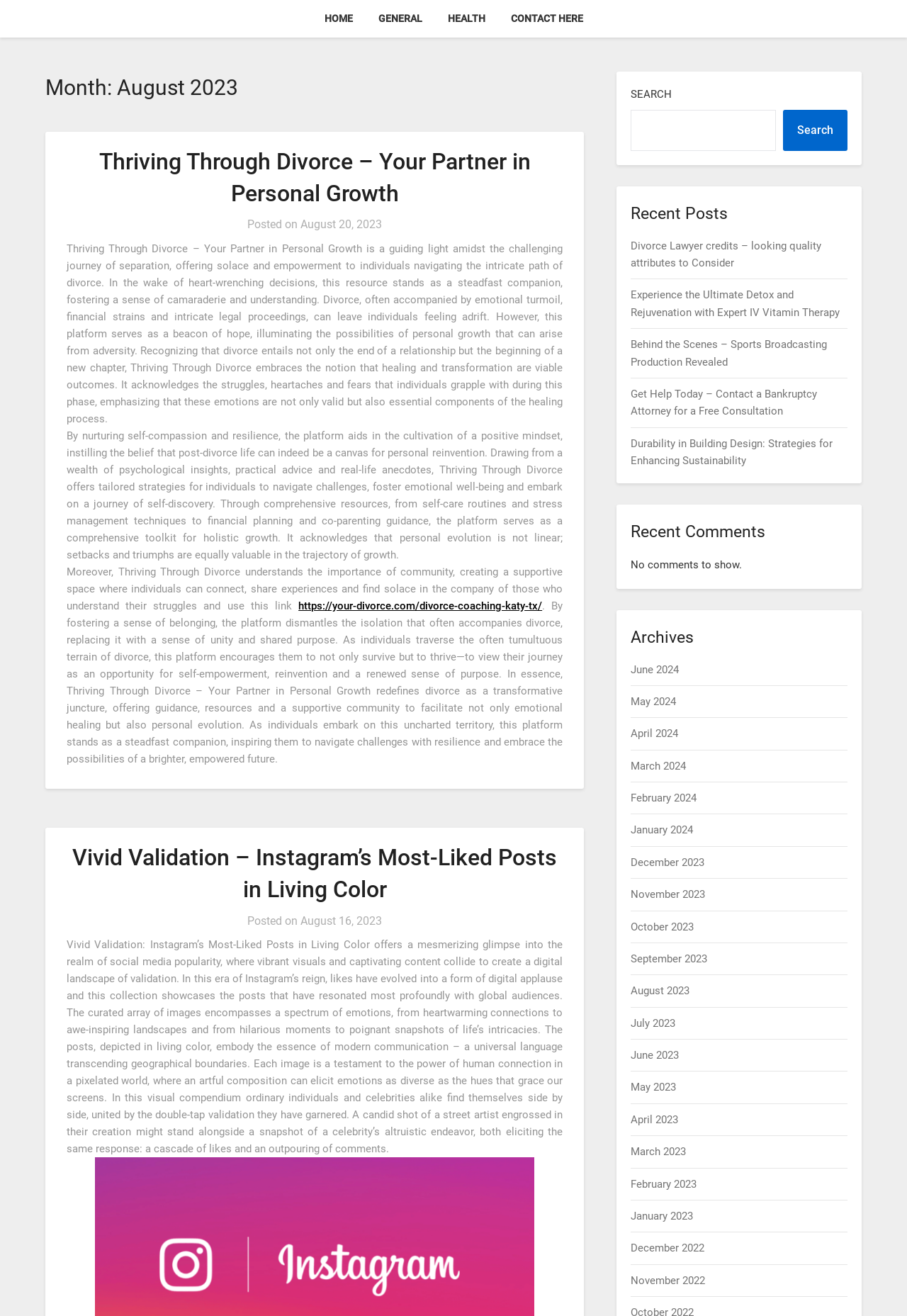Identify and provide the bounding box coordinates of the UI element described: "August 2023". The coordinates should be formatted as [left, top, right, bottom], with each number being a float between 0 and 1.

[0.696, 0.748, 0.76, 0.758]